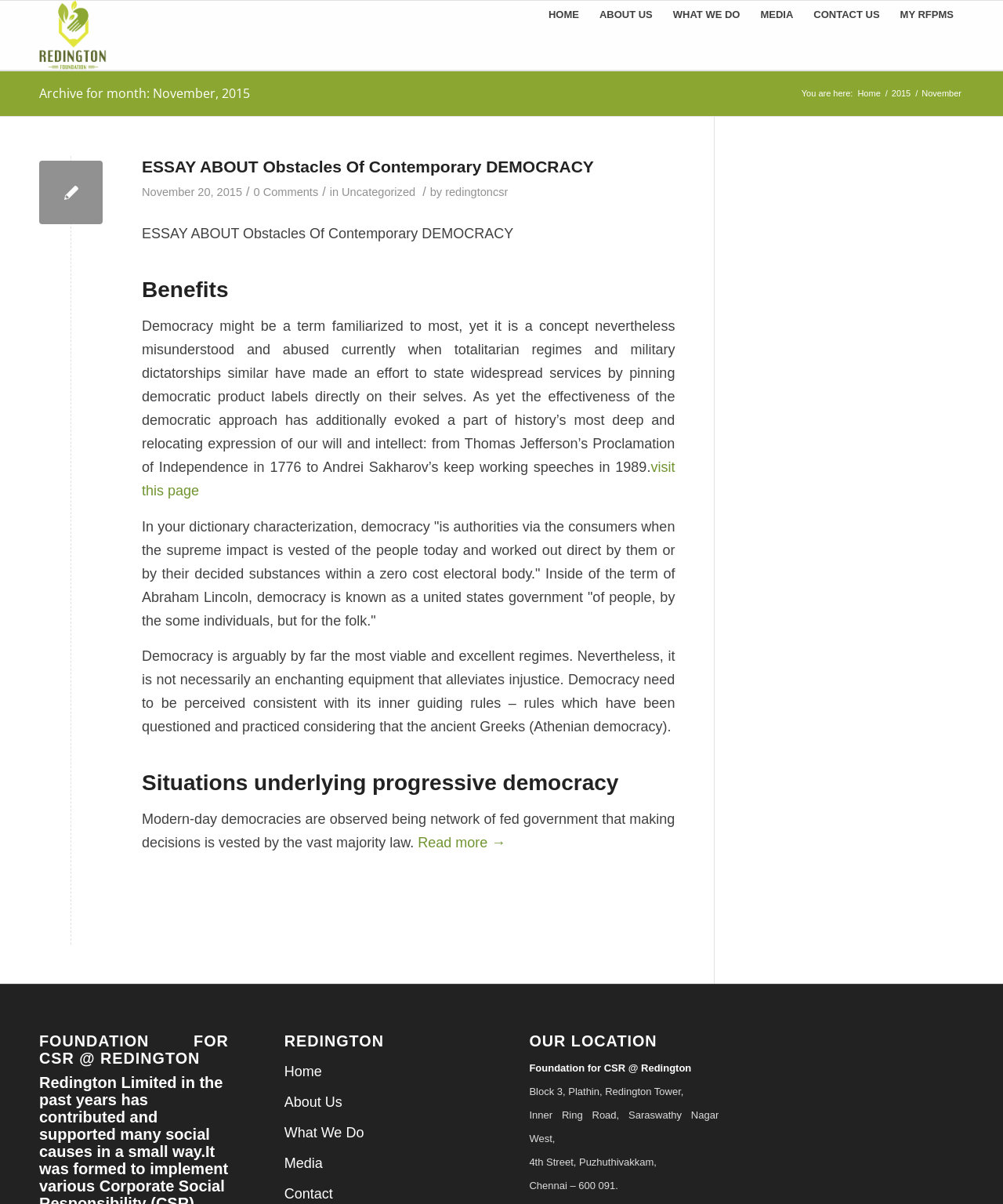Can you identify the bounding box coordinates of the clickable region needed to carry out this instruction: 'Read the article 'ESSAY ABOUT Obstacles Of Contemporary DEMOCRACY''? The coordinates should be four float numbers within the range of 0 to 1, stated as [left, top, right, bottom].

[0.039, 0.133, 0.102, 0.186]